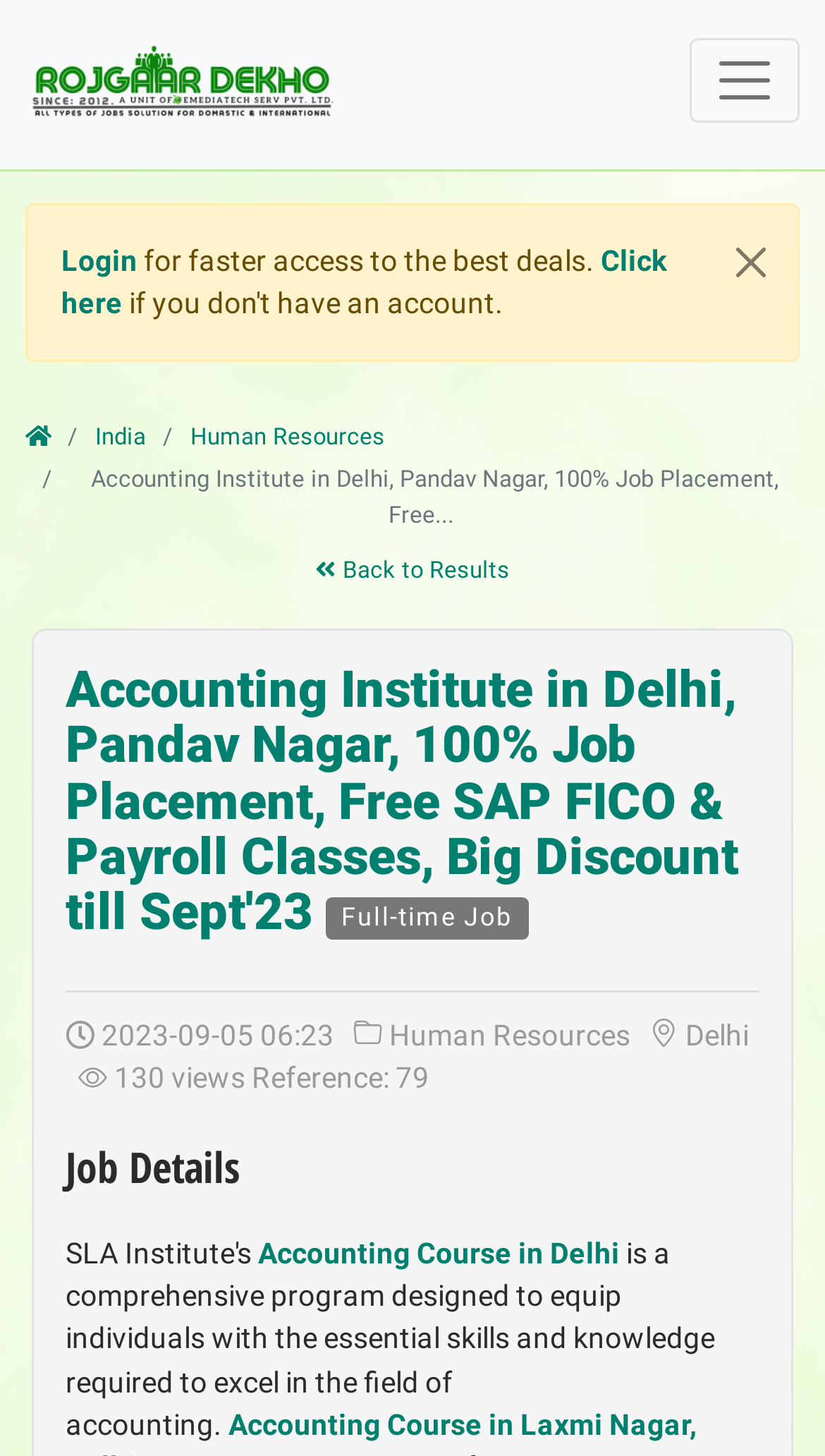Please answer the following question using a single word or phrase: 
How many views does the job posting have?

130 views